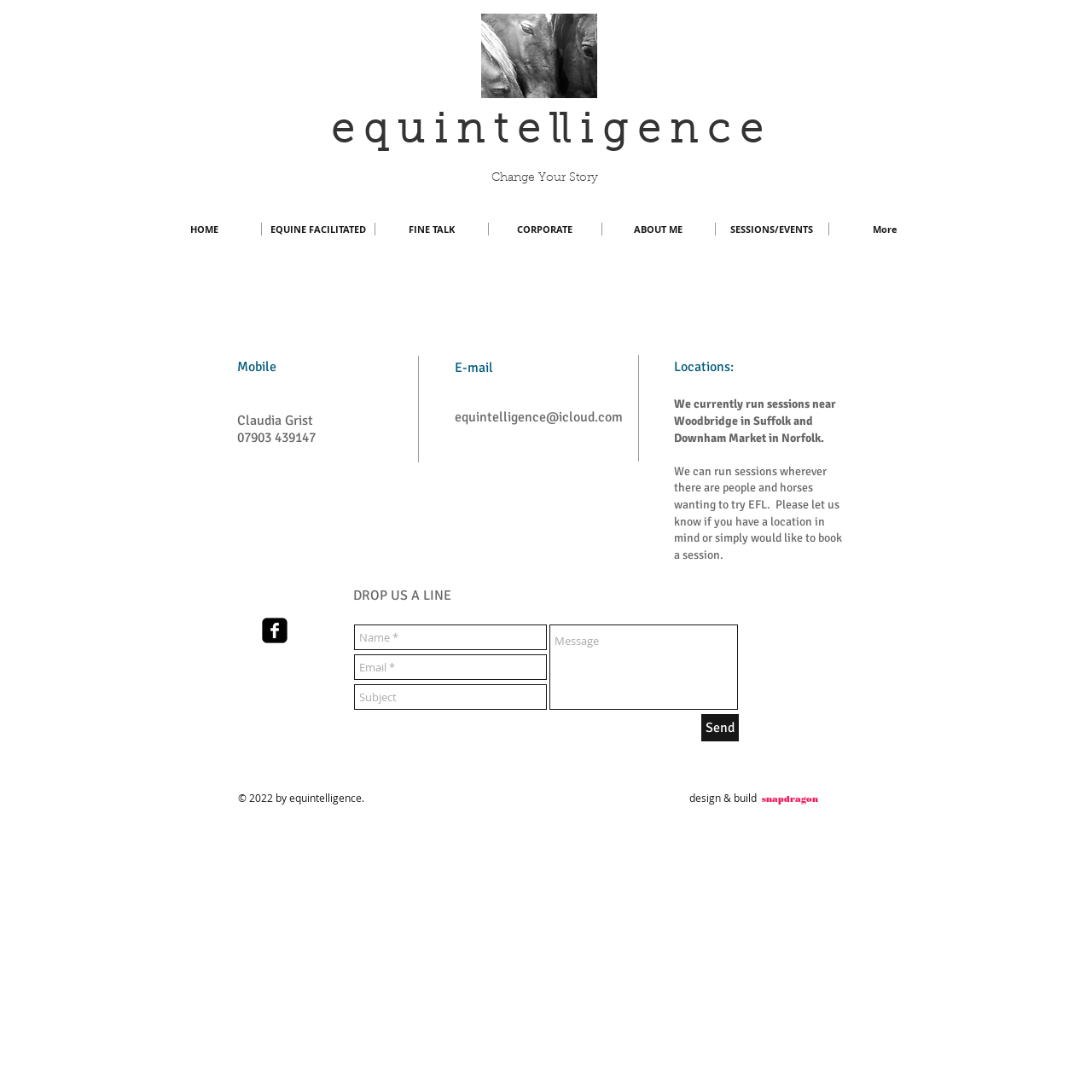Answer the question briefly using a single word or phrase: 
What is the purpose of the 'DROP US A LINE' section?

To send a message